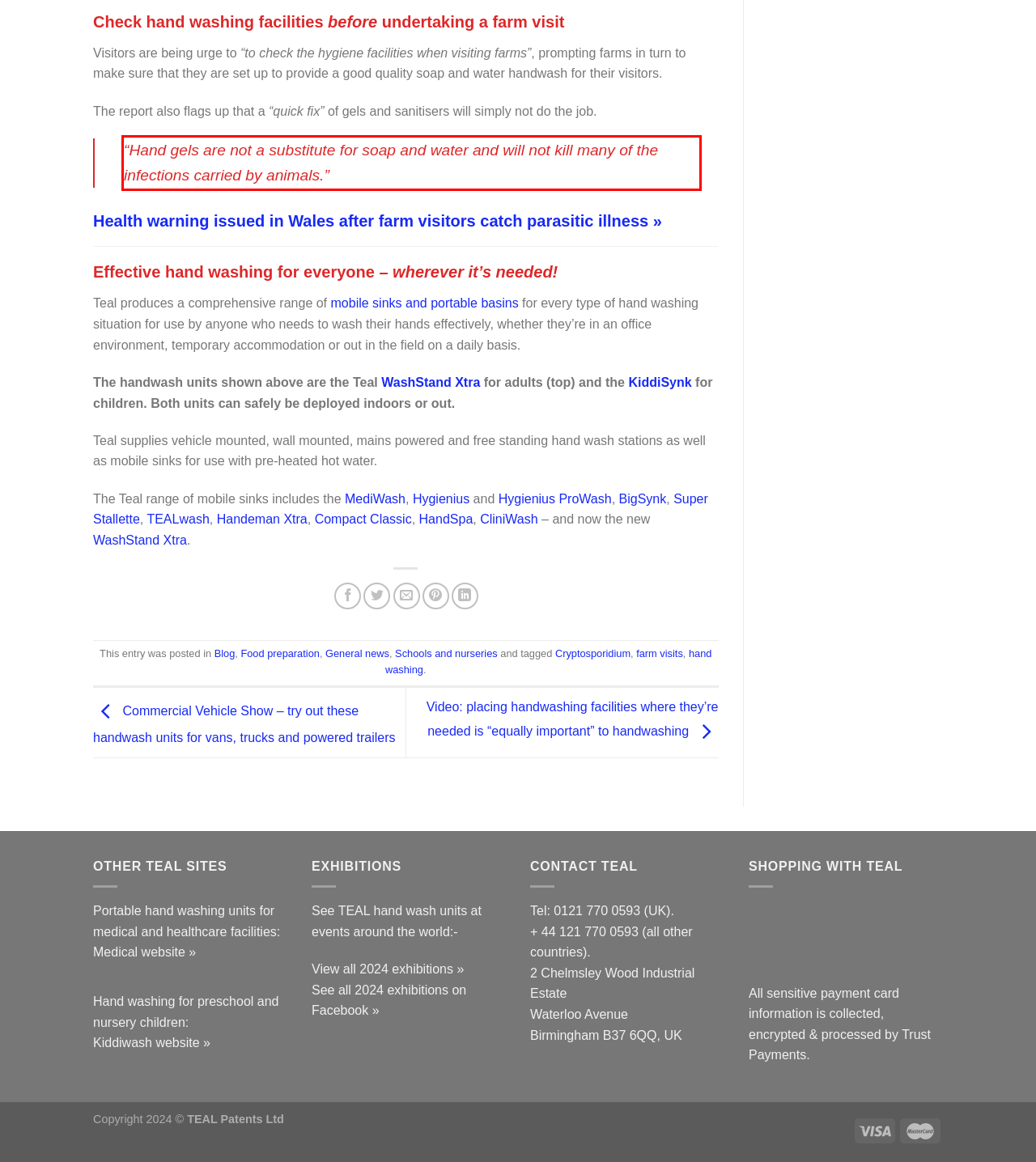The screenshot you have been given contains a UI element surrounded by a red rectangle. Use OCR to read and extract the text inside this red rectangle.

“Hand gels are not a substitute for soap and water and will not kill many of the infections carried by animals.”